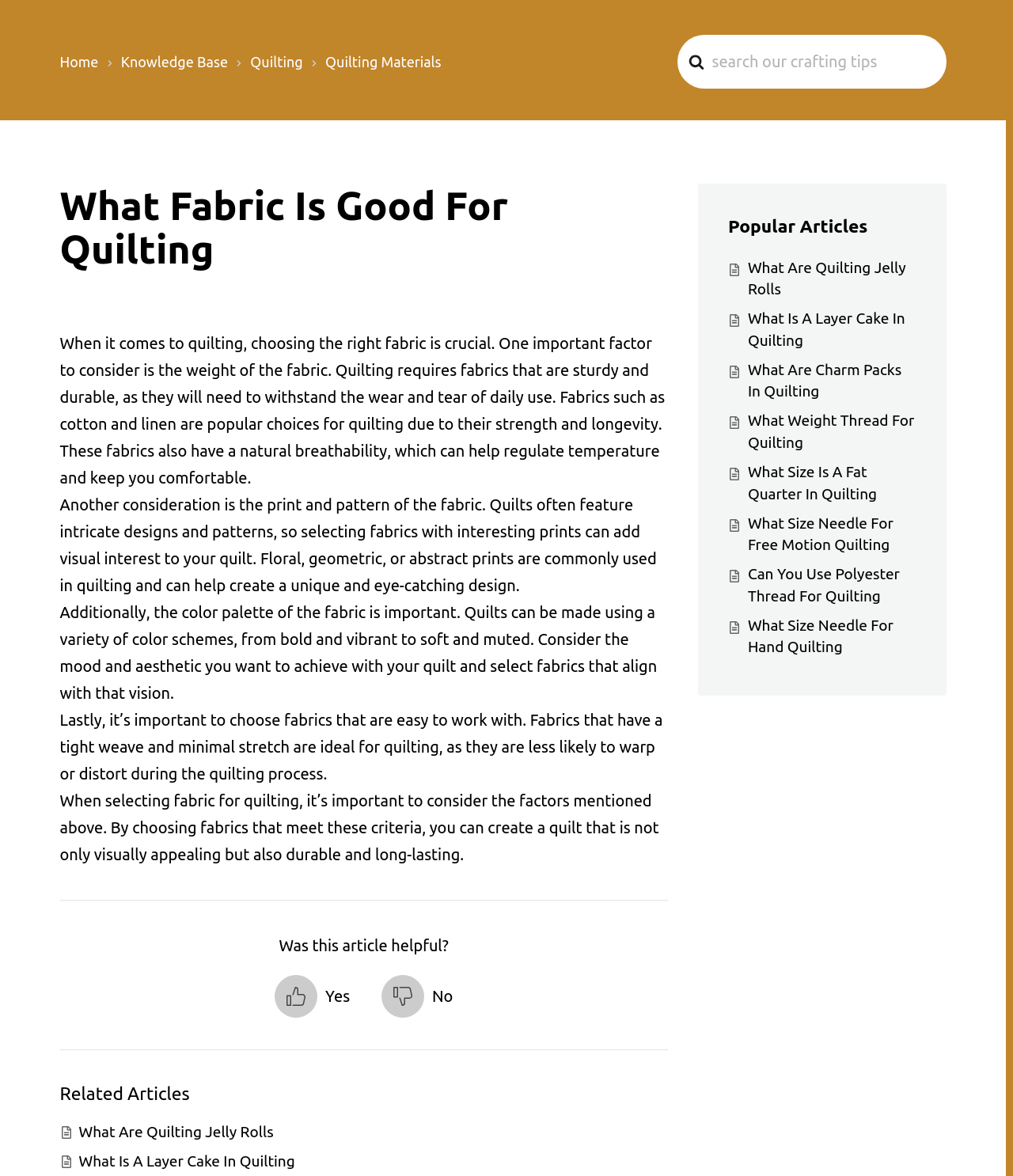Please find the bounding box coordinates of the element's region to be clicked to carry out this instruction: "Read about Quilting Materials".

[0.321, 0.046, 0.436, 0.059]